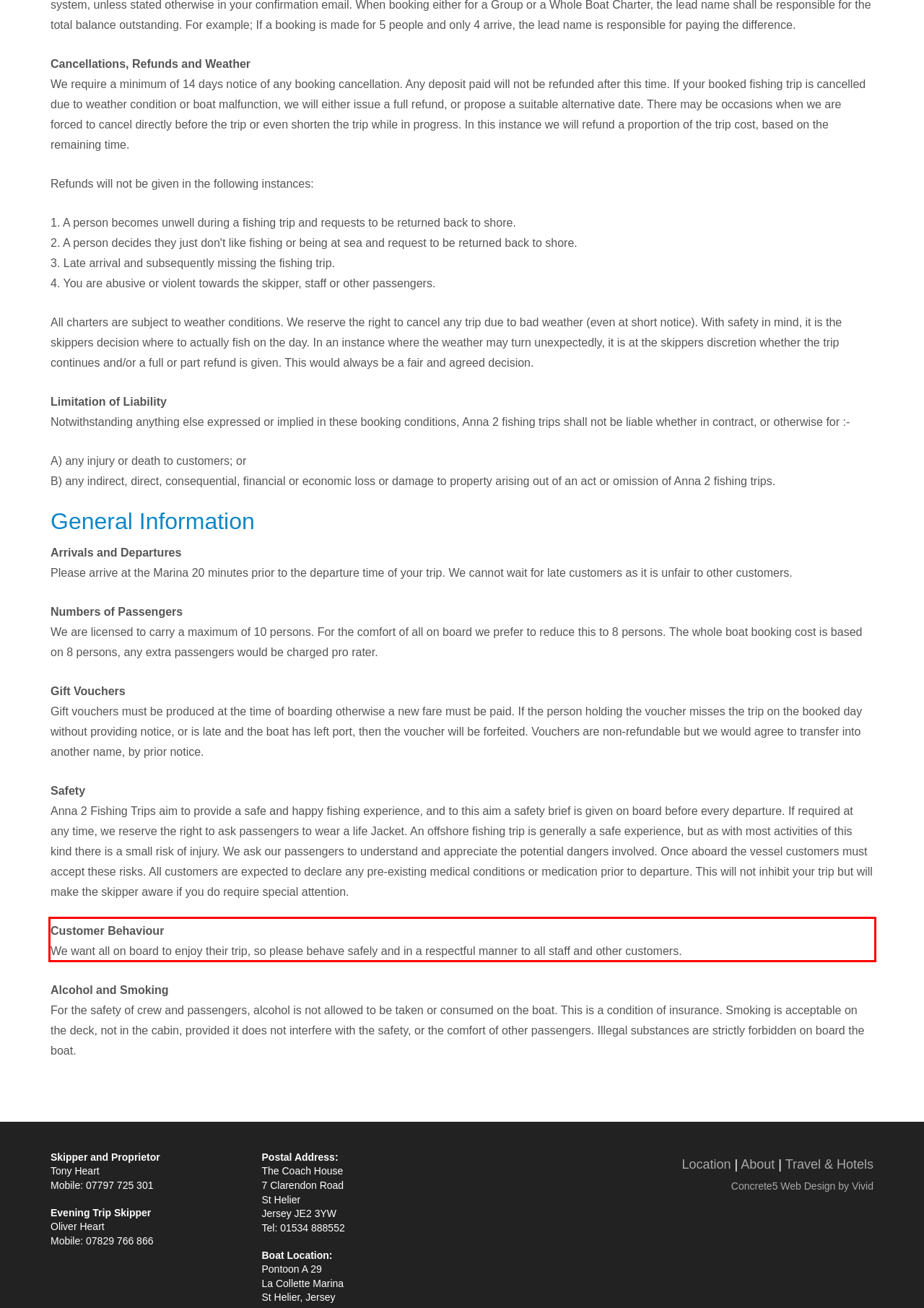You are provided with a screenshot of a webpage that includes a UI element enclosed in a red rectangle. Extract the text content inside this red rectangle.

Customer Behaviour We want all on board to enjoy their trip, so please behave safely and in a respectful manner to all staff and other customers.